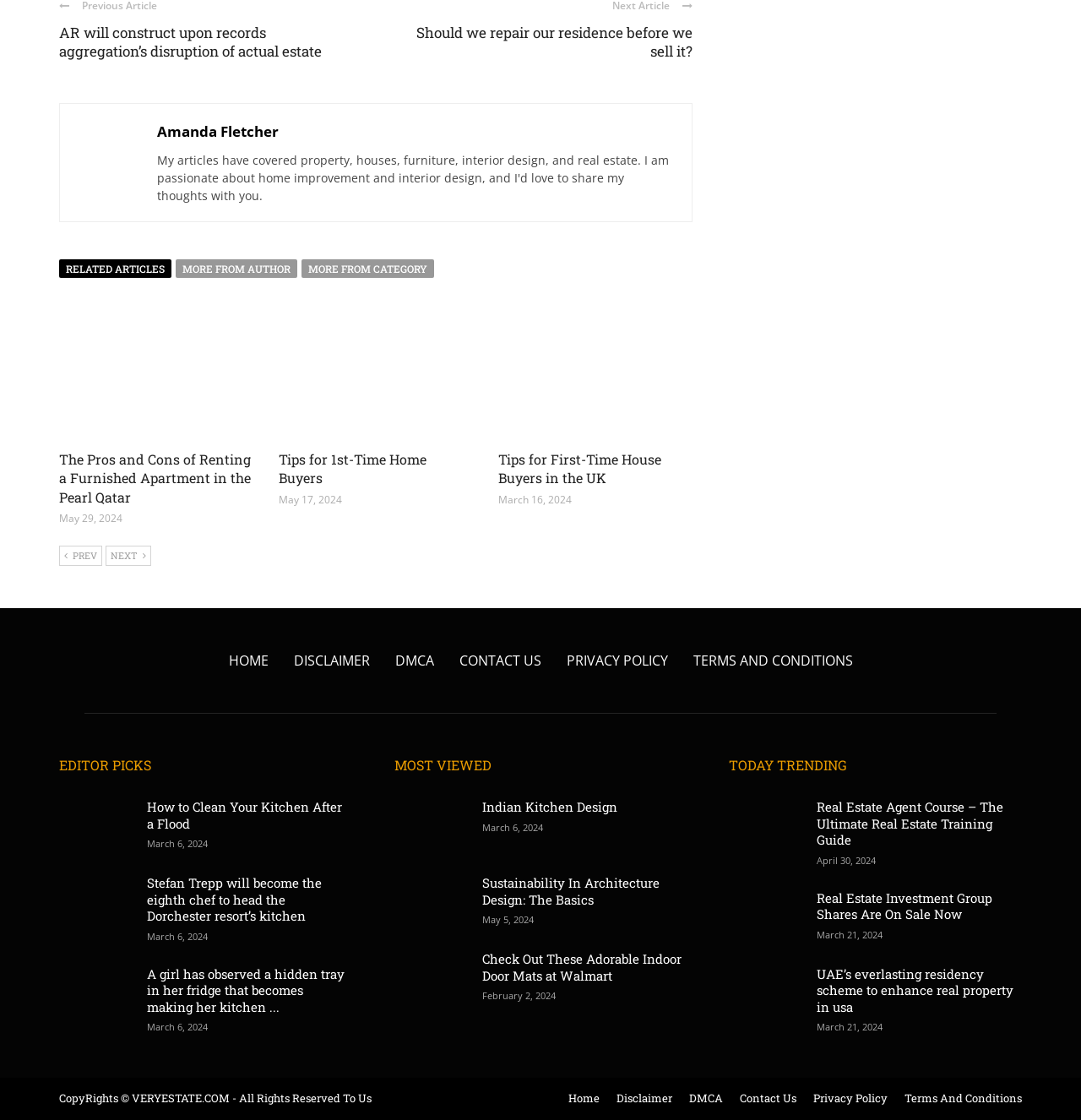Respond to the question below with a single word or phrase:
Who wrote the article 'Should we repair our residence before we sell it?'?

Amanda Fletcher